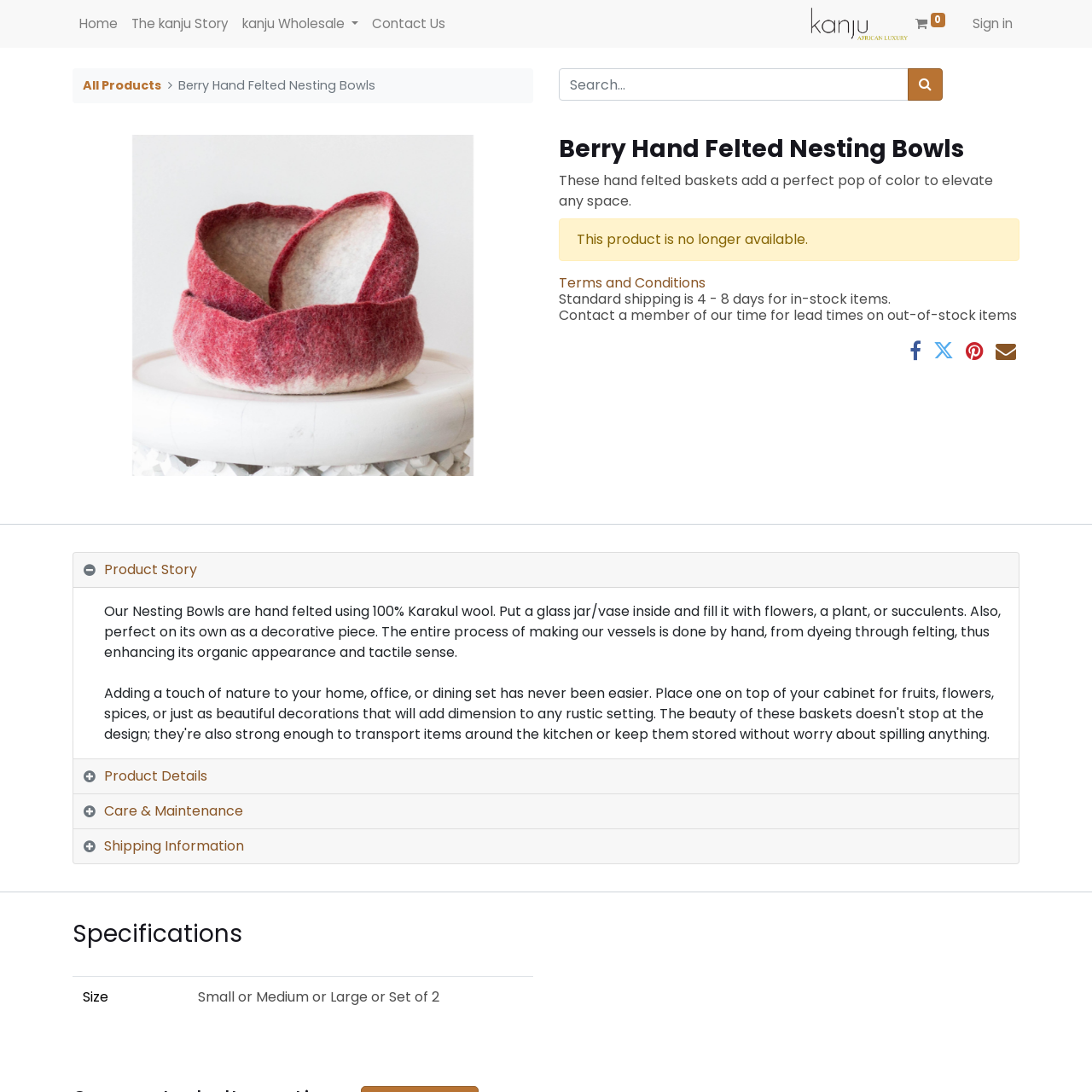Please answer the following question using a single word or phrase: What is the name of the product on this webpage?

Berry Hand Felted Nesting Bowls